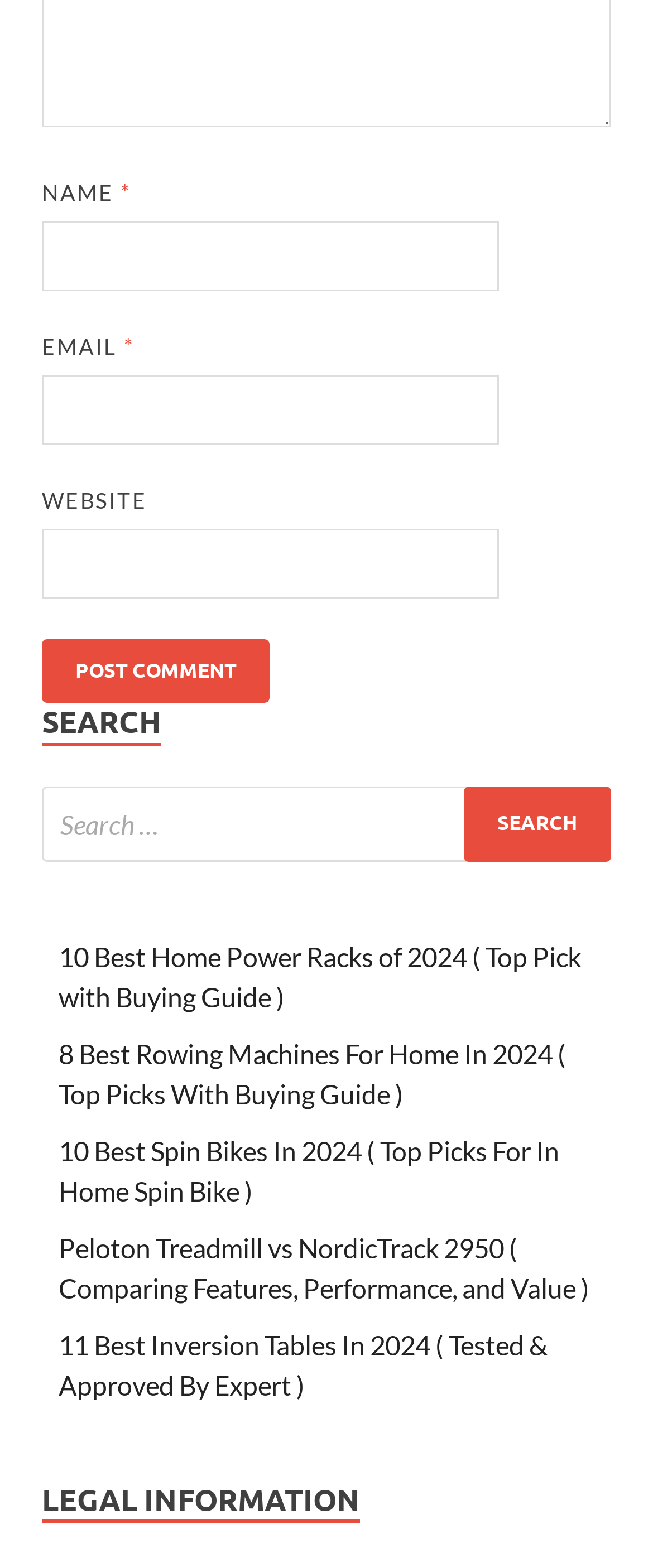Find the bounding box coordinates for the UI element that matches this description: "parent_node: EMAIL * aria-describedby="email-notes" name="email"".

[0.064, 0.239, 0.764, 0.284]